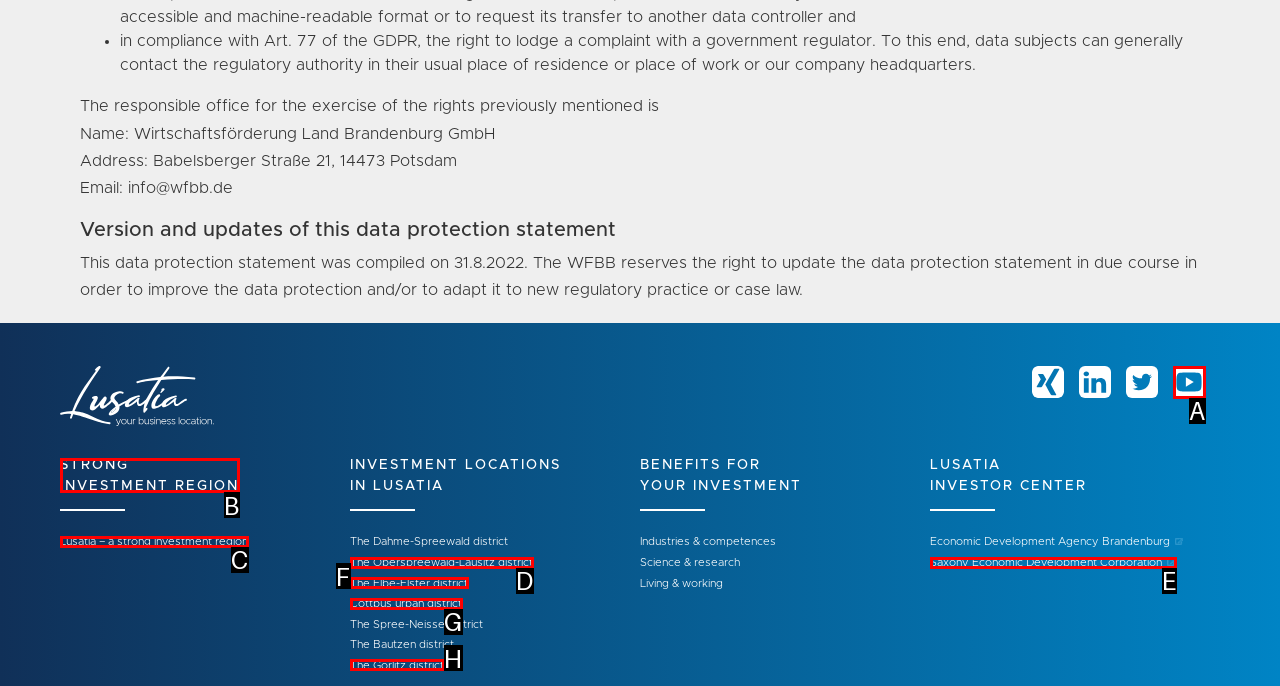Identify which lettered option to click to carry out the task: Visit STRONG INVESTMENT REGION. Provide the letter as your answer.

B